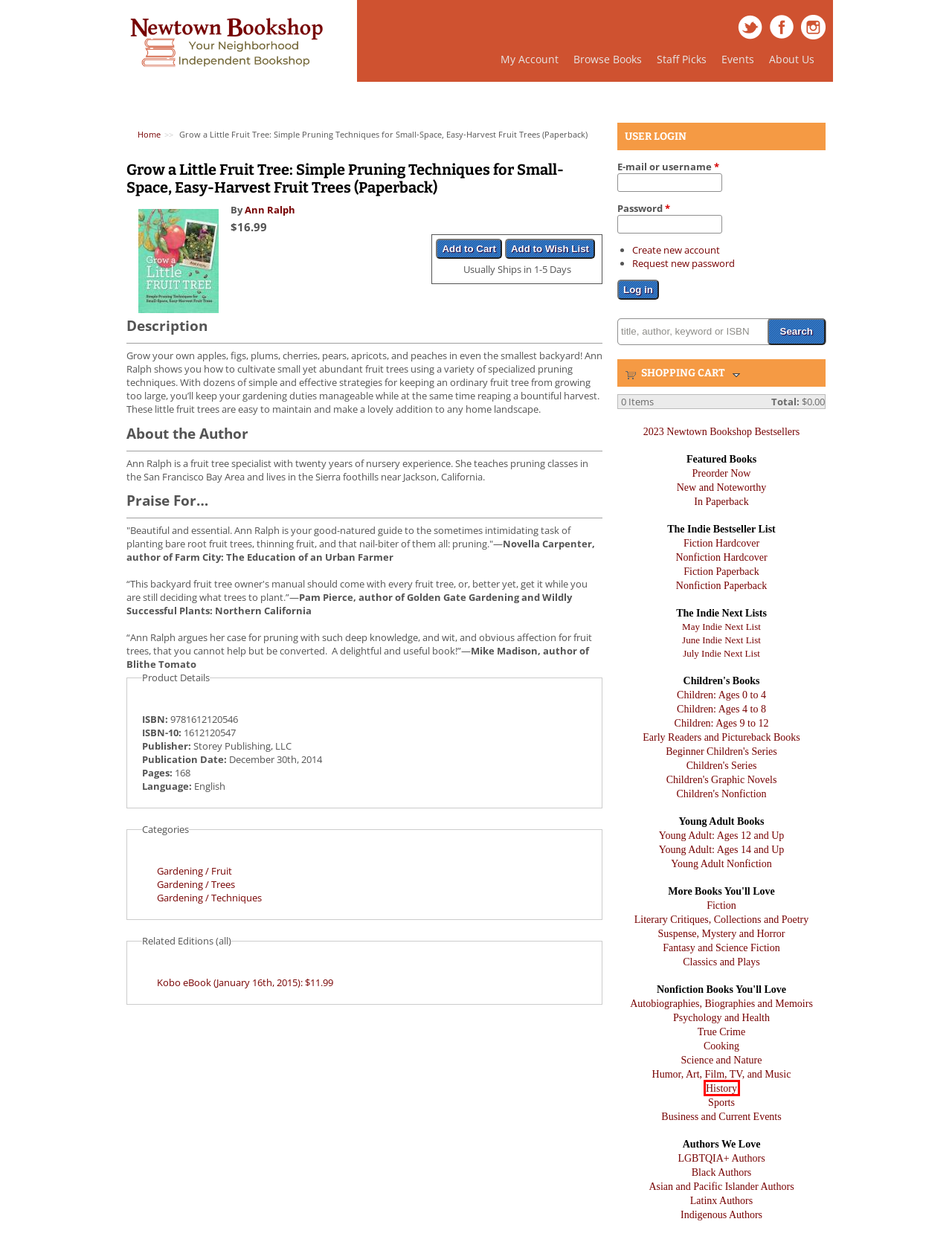Inspect the provided webpage screenshot, concentrating on the element within the red bounding box. Select the description that best represents the new webpage after you click the highlighted element. Here are the candidates:
A. June Indie Next List | Newtown Bookshop
B. Black Authors | Newtown Bookshop
C. Children: Ages 0 to 4 | Newtown Bookshop
D. History | Newtown Bookshop
E. Fiction Hardcover | Newtown Bookshop
F. Children's Series | Newtown Bookshop
G. Suspense, Mystery and Horror | Newtown Bookshop
H. Business and Current Events | Newtown Bookshop

D